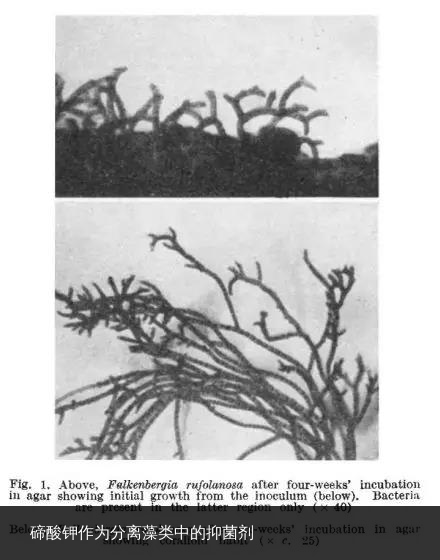What is the characteristic of the algal growth habit in agar? Based on the screenshot, please respond with a single word or phrase.

Profuse branching